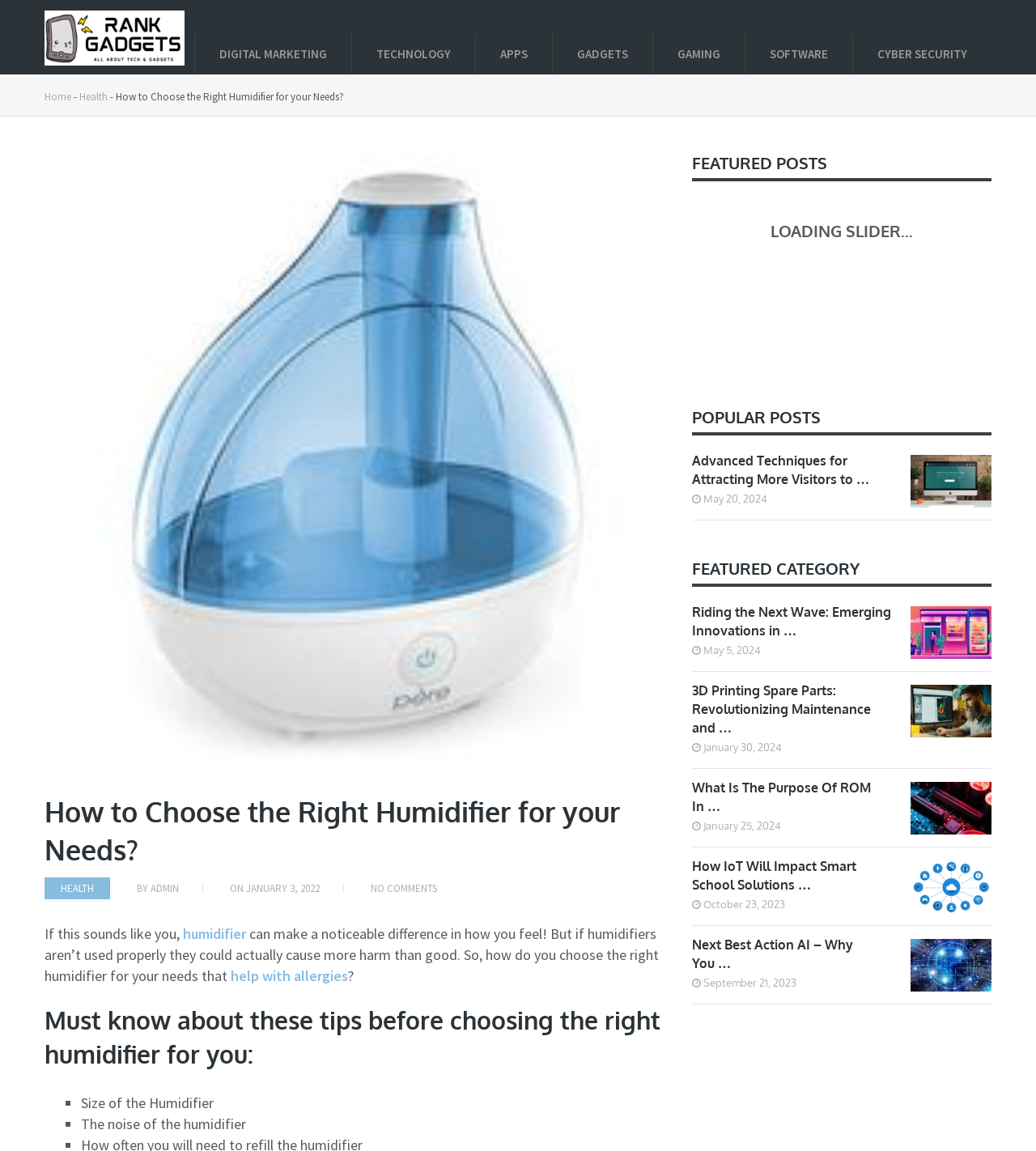Answer the following query with a single word or phrase:
What is the purpose of the breadcrumbs navigation?

To show the current page's location